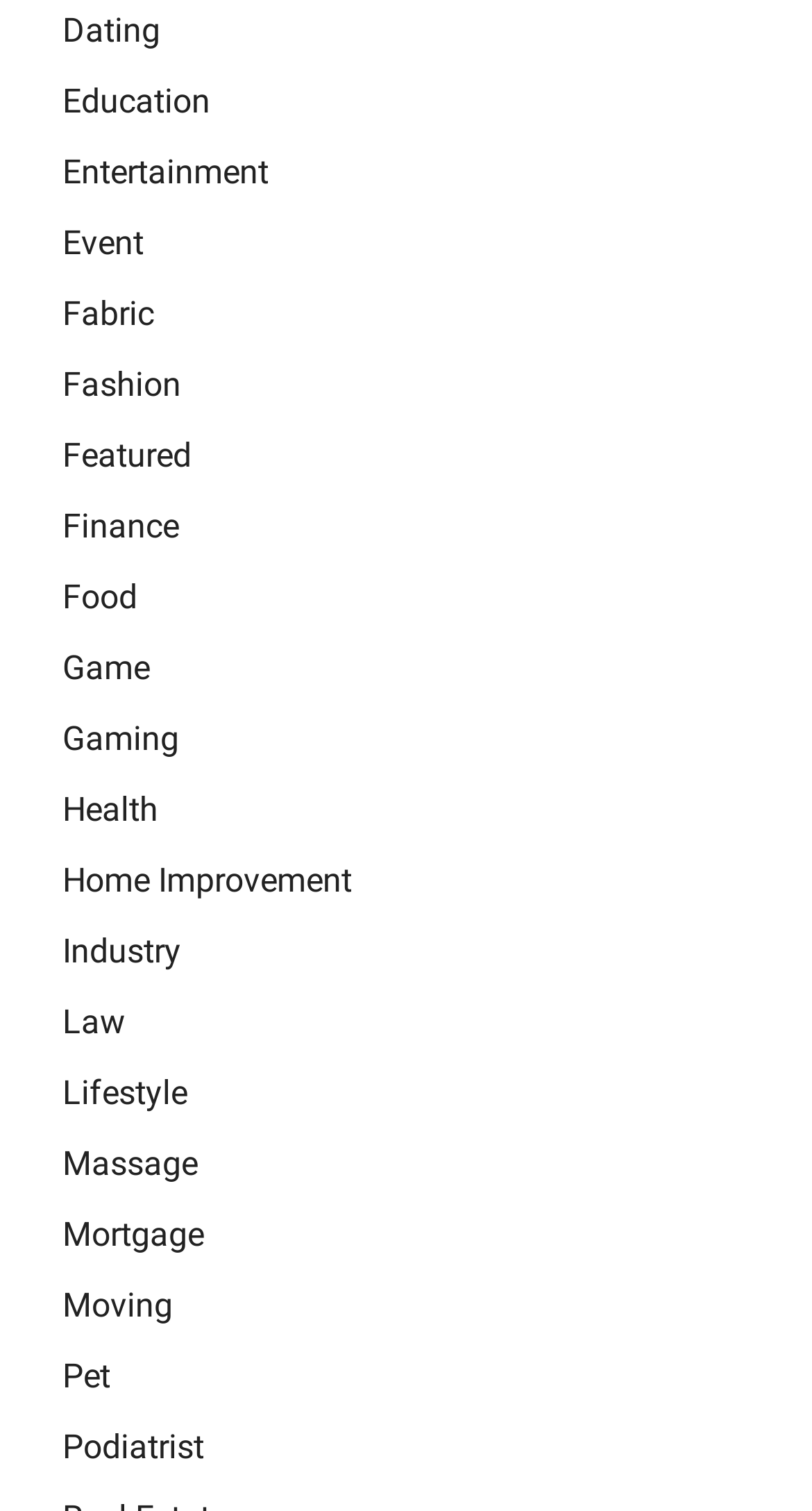Can you provide the bounding box coordinates for the element that should be clicked to implement the instruction: "View Fashion"?

[0.077, 0.241, 0.223, 0.267]